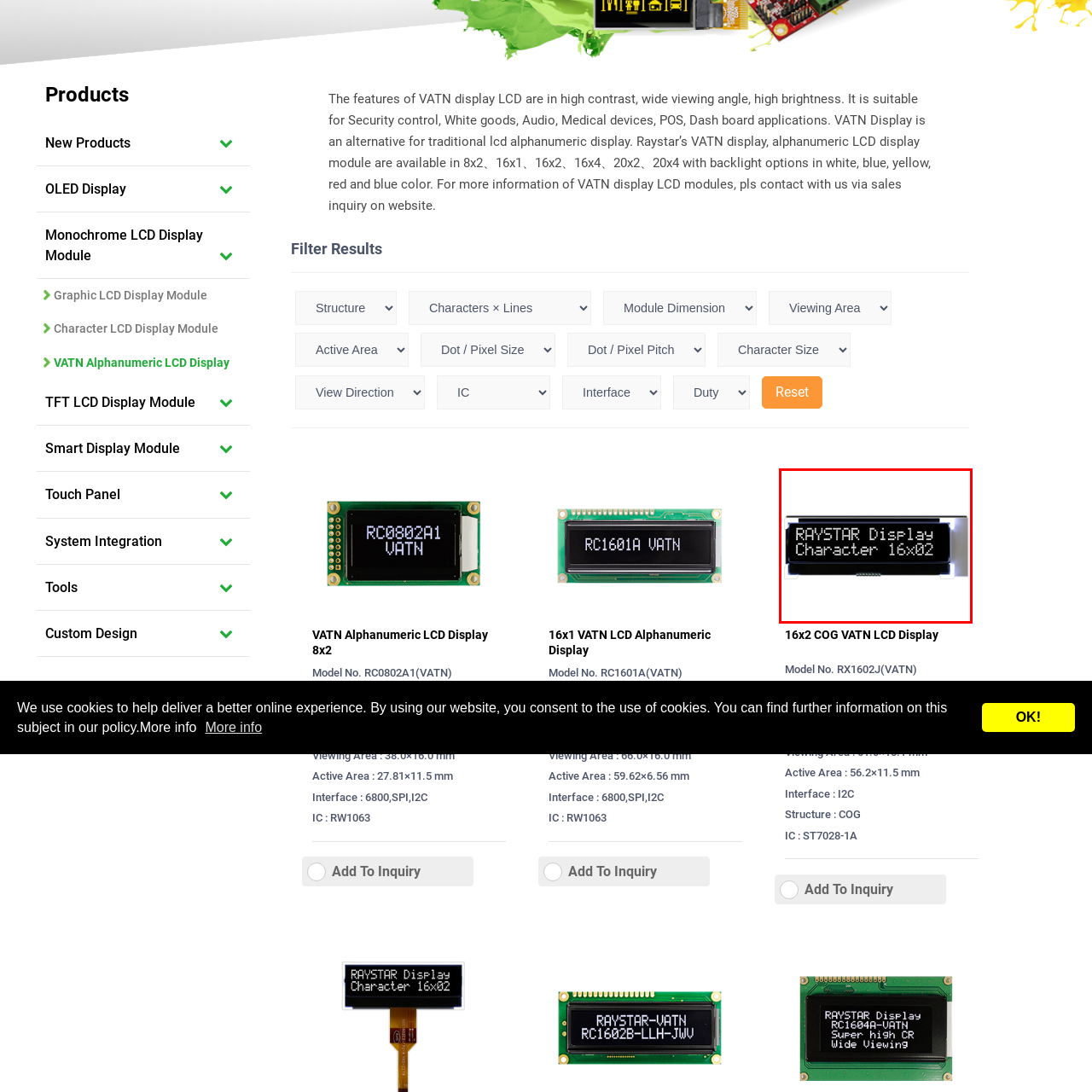What is the ideal environment for the Raystar display?
Examine the area marked by the red bounding box and respond with a one-word or short phrase answer.

Reliable visibility and performance